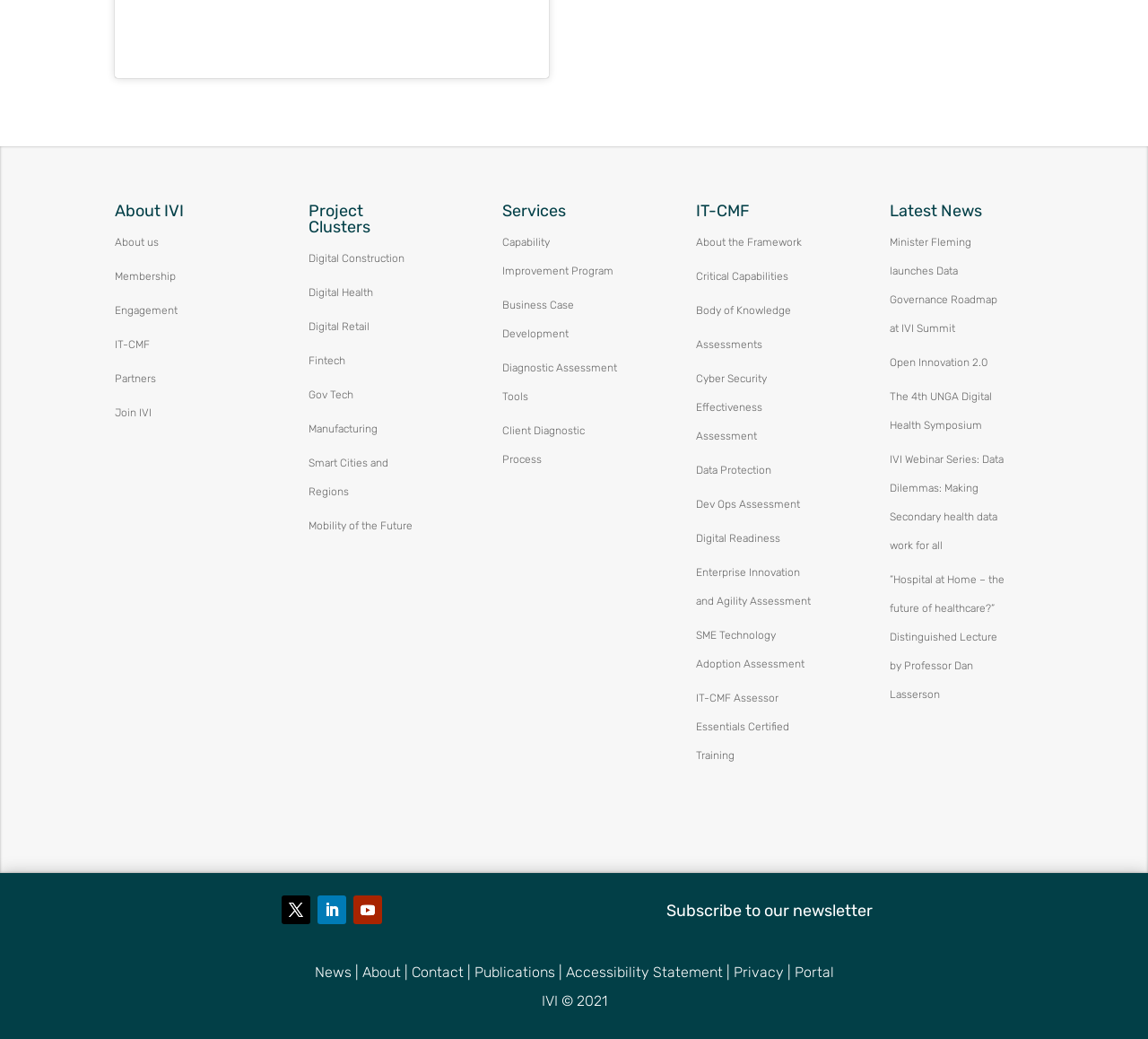Please provide a detailed answer to the question below based on the screenshot: 
How many links are there in the 'Services' section?

I found a heading element with the text 'Services' and then counted the number of link elements underneath it. There are 5 link elements with text 'Capability Improvement Program', 'Business Case Development', 'Diagnostic Assessment Tools', 'Client Diagnostic Process', and so on.